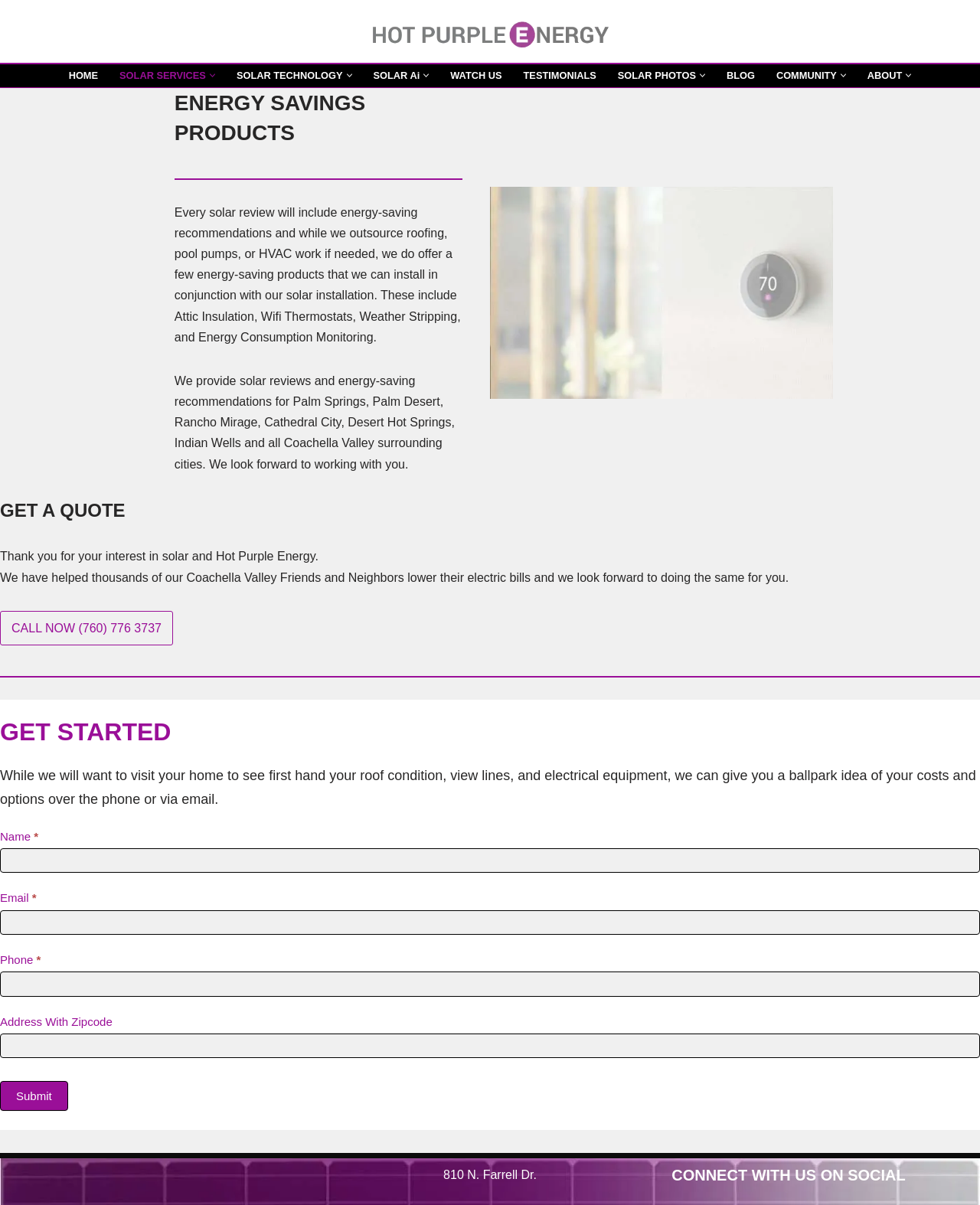Could you indicate the bounding box coordinates of the region to click in order to complete this instruction: "Fill in the 'Name' field".

[0.0, 0.704, 1.0, 0.724]